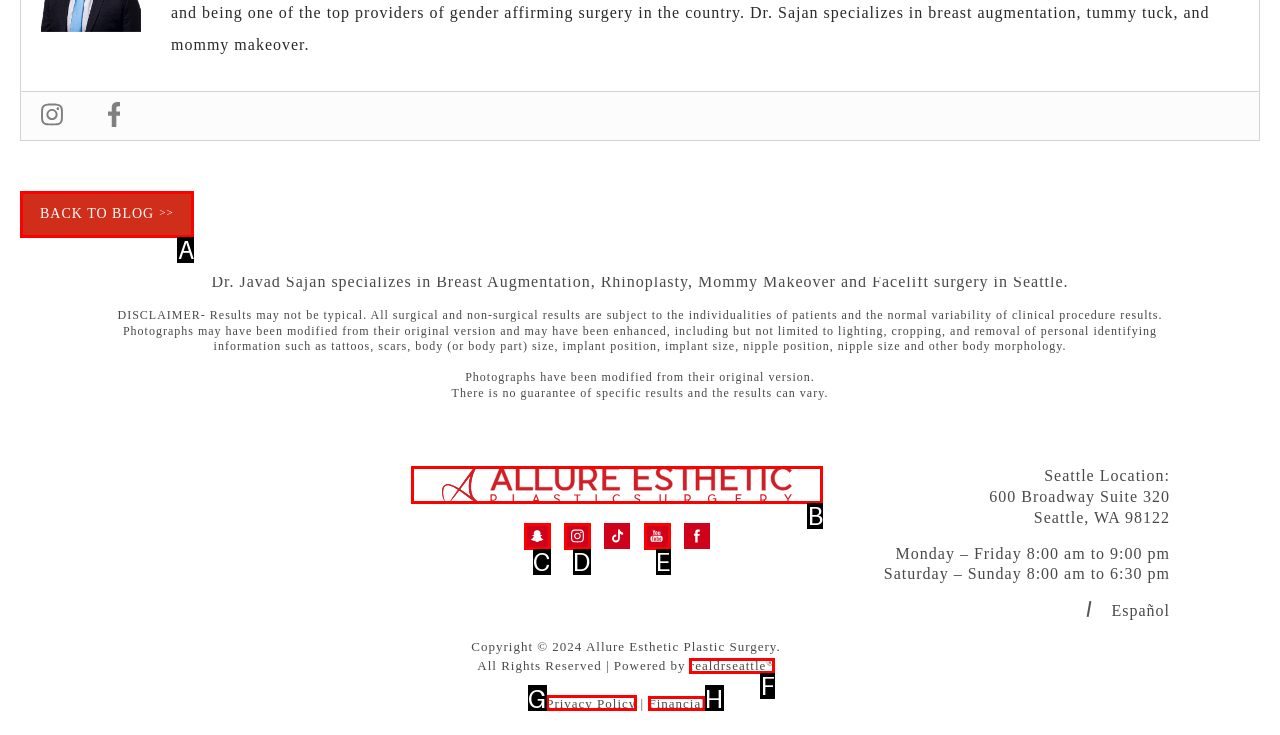Specify which UI element should be clicked to accomplish the task: Check the 'Financial' information. Answer with the letter of the correct choice.

H